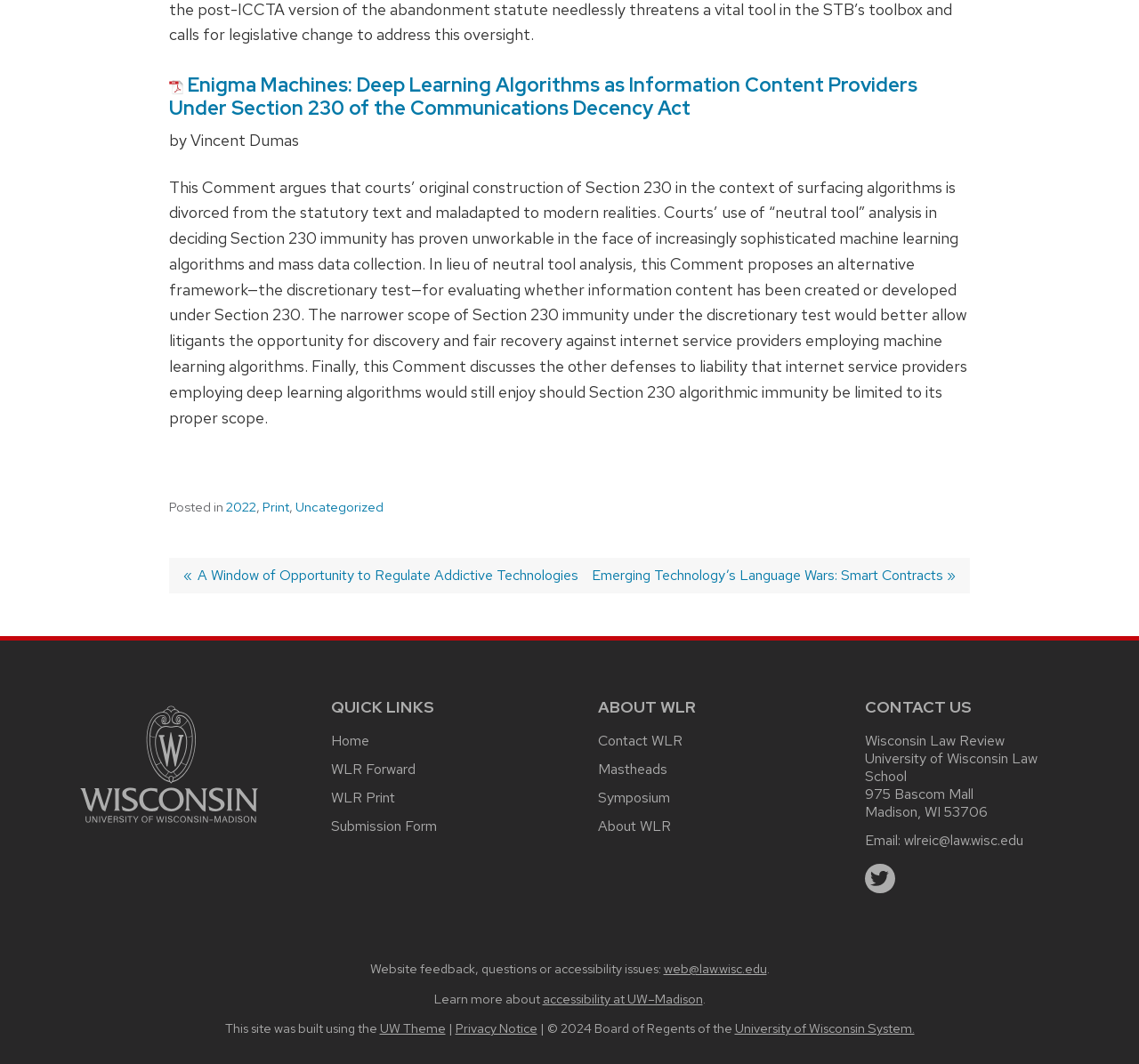Please identify the bounding box coordinates of the element I need to click to follow this instruction: "Submit a form".

[0.291, 0.767, 0.384, 0.785]